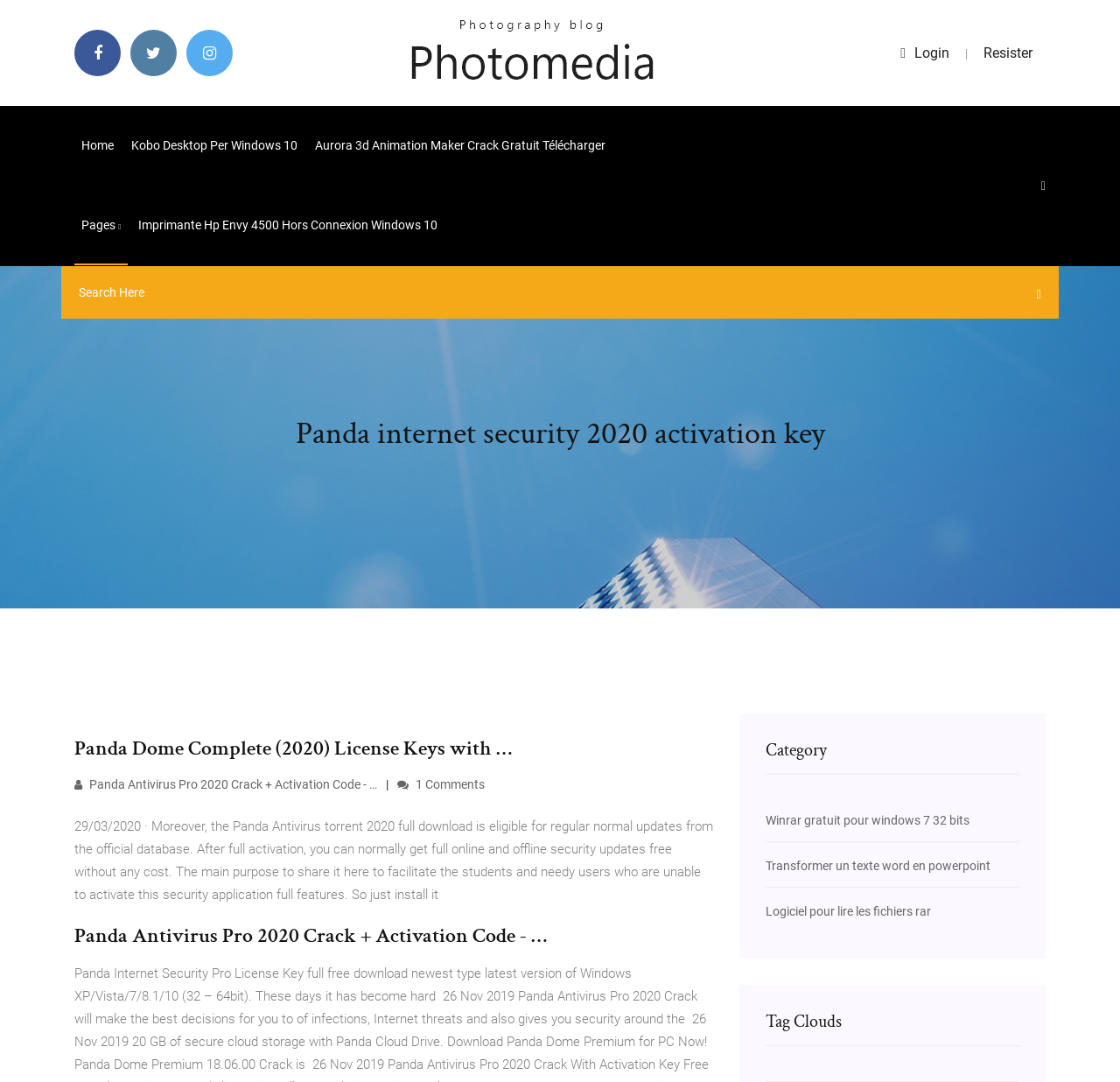Provide a comprehensive description of the webpage.

This webpage appears to be a blog or article page focused on Panda Antivirus Pro 2020 activation codes and licenses. At the top, there are three social media links, followed by a link to a website "hilibrarynpzdr.netlify.app" with an accompanying image. To the right of these elements, there are login and register links.

Below these top elements, there is a navigation menu with links to "Home", "Kobo Desktop Per Windows 10", "Aurora 3d Animation Maker Crack Gratuit Télécharger", and more. On the right side of the navigation menu, there is a search bar with a "Search Here" placeholder text and a "Close Search" button.

The main content of the page is divided into sections. The first section has a heading "Panda internet security 2020 activation key" and appears to be an introduction or overview. The second section has a heading "Panda Dome Complete (2020) License Keys with …" and contains a link to "Panda Antivirus Pro 2020 Crack + Activation Code - …". Below this, there is a comment section with a single comment.

The main article section has a heading "Panda Antivirus Pro 2020 Crack + Activation Code - …" and contains a lengthy paragraph of text discussing the Panda Antivirus torrent 2020 full download and its features. The text explains that the activation code is being shared to facilitate students and needy users who are unable to activate the security application's full features.

Finally, there are two sidebars or sections to the right of the main content. The first section has a heading "Category" and contains links to various software-related topics, such as Winrar and Logiciel pour lire les fichiers rar. The second section has a heading "Tag Clouds" but does not contain any visible content.